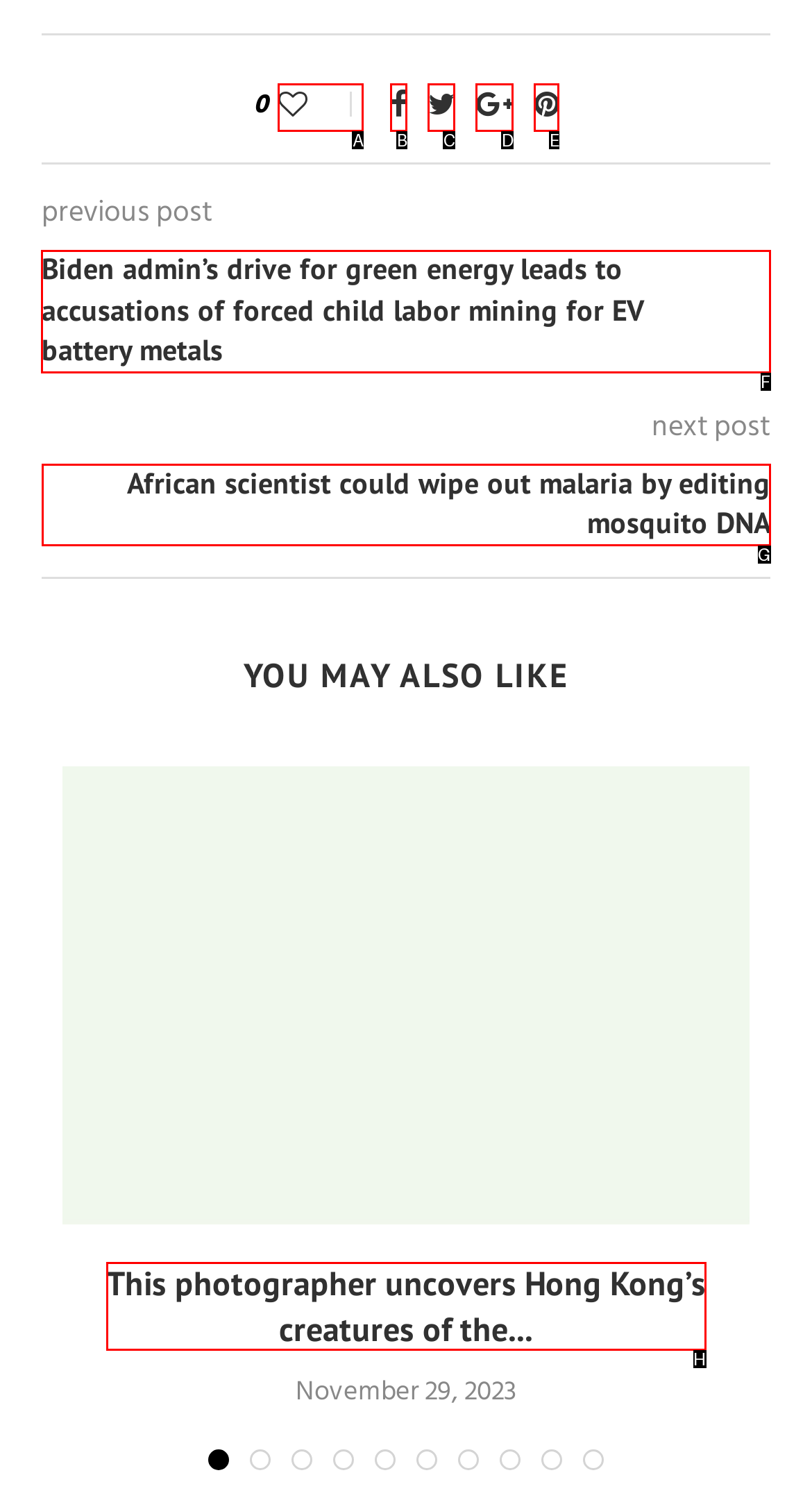Identify the letter of the UI element I need to click to carry out the following instruction: View the article about Biden admin's drive for green energy

F